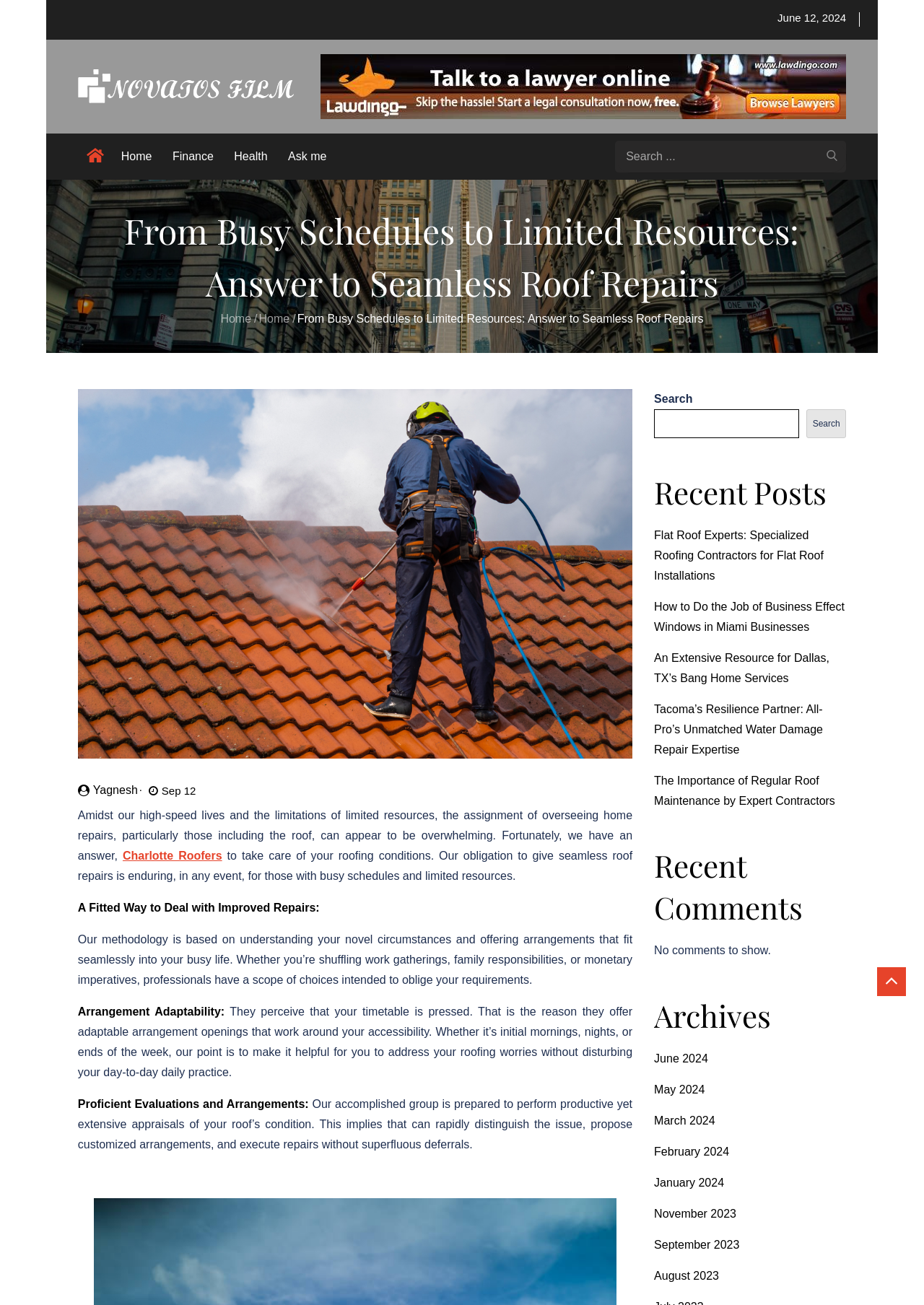Find the bounding box coordinates of the clickable area required to complete the following action: "Click on the 'Ask me' link in the primary menu".

[0.302, 0.102, 0.363, 0.138]